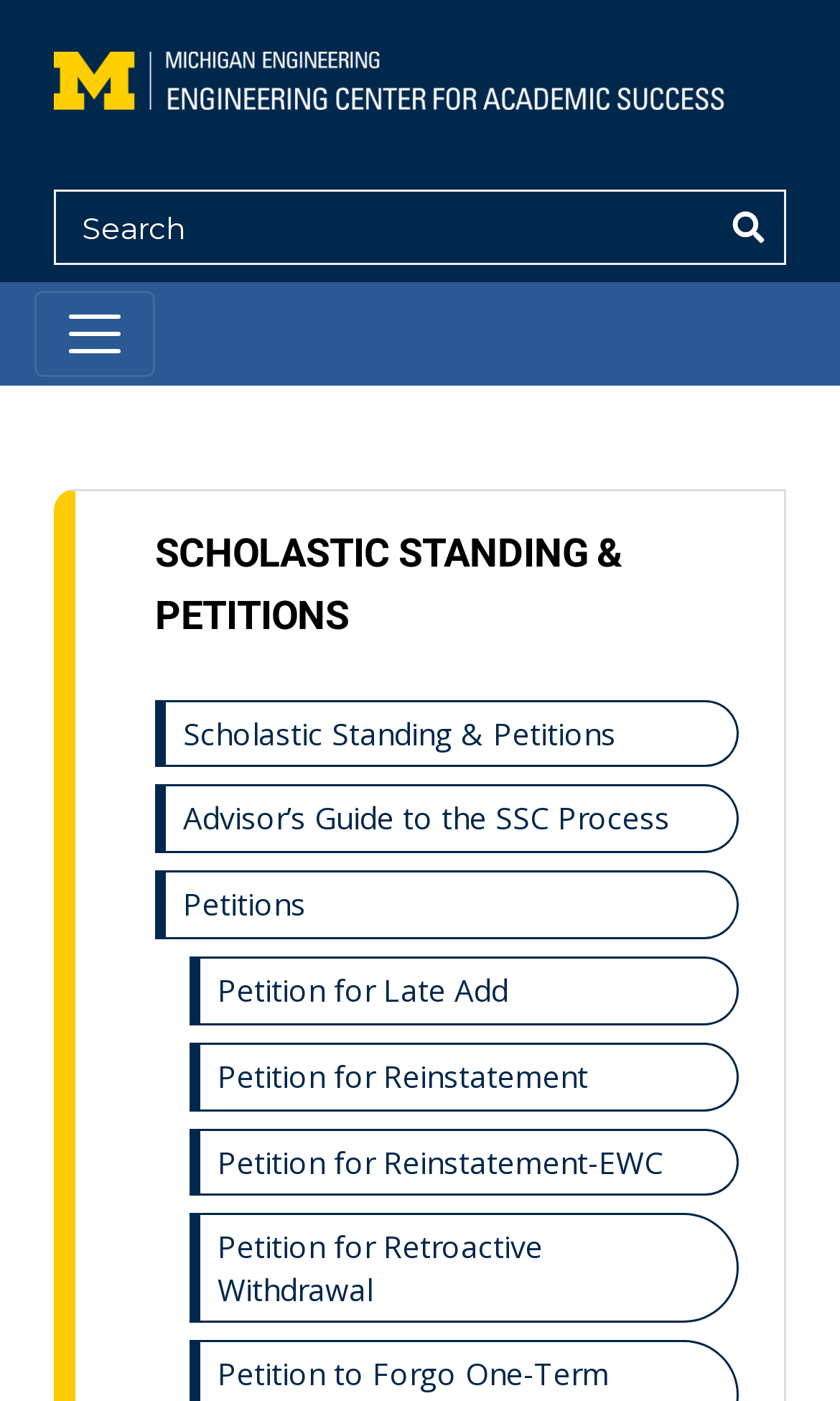Given the description: "Scholastic Standing & Petitions", determine the bounding box coordinates of the UI element. The coordinates should be formatted as four float numbers between 0 and 1, [left, top, right, bottom].

[0.197, 0.501, 0.754, 0.546]